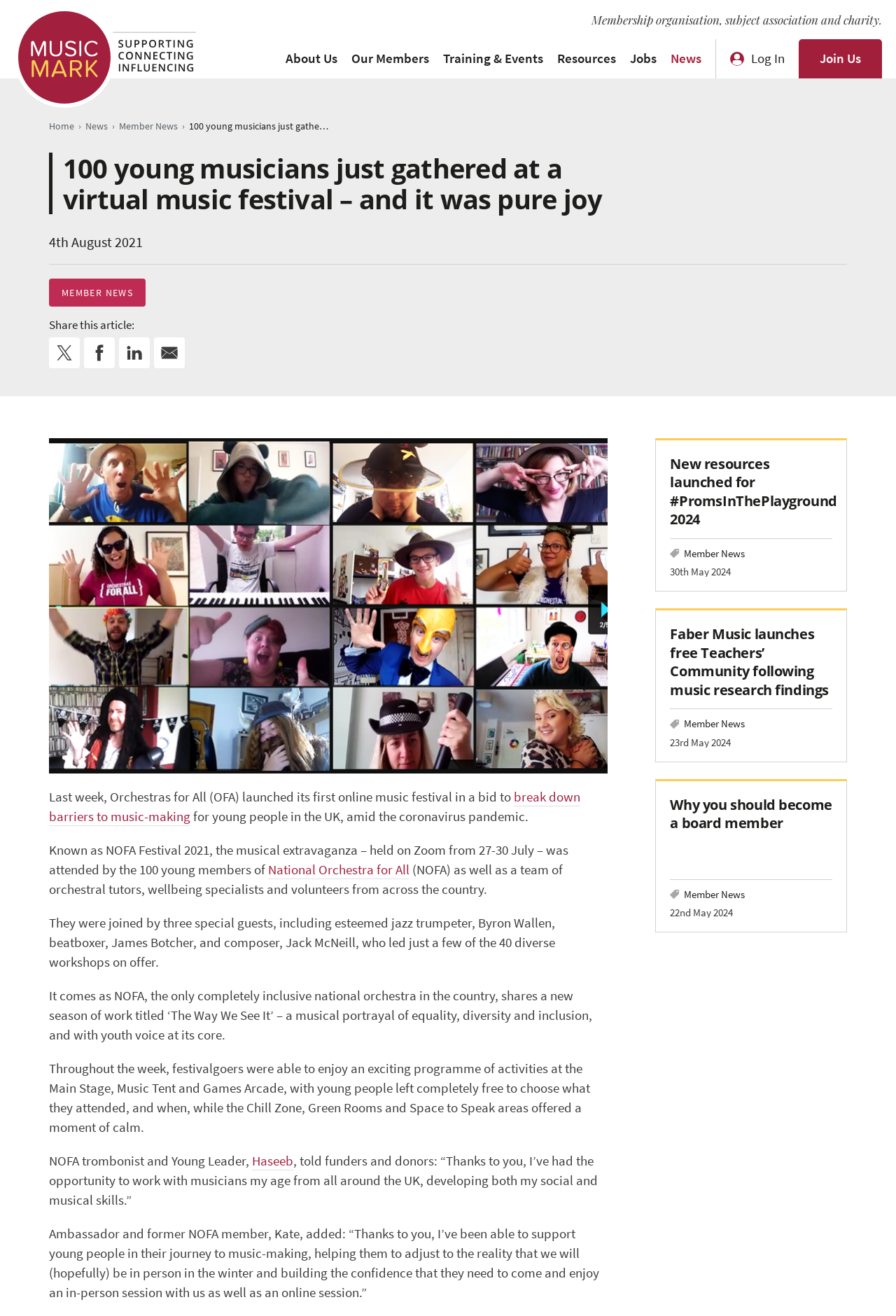Respond with a single word or phrase:
What is the name of the organization that launched an online music festival?

Orchestras for All